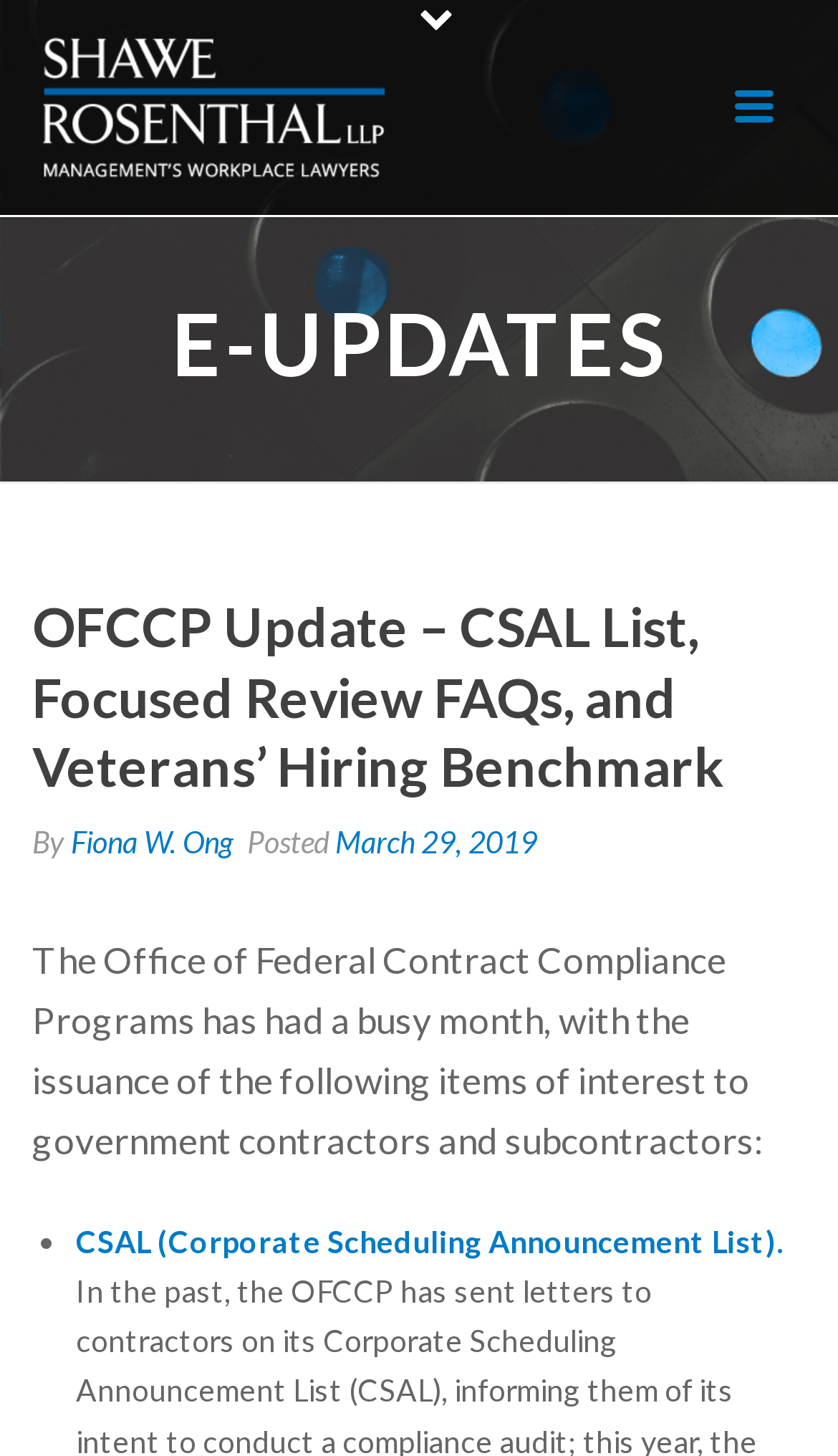Using the provided element description, identify the bounding box coordinates as (top-left x, top-left y, bottom-right x, bottom-right y). Ensure all values are between 0 and 1. Description: March 29, 2019

[0.4, 0.565, 0.641, 0.59]